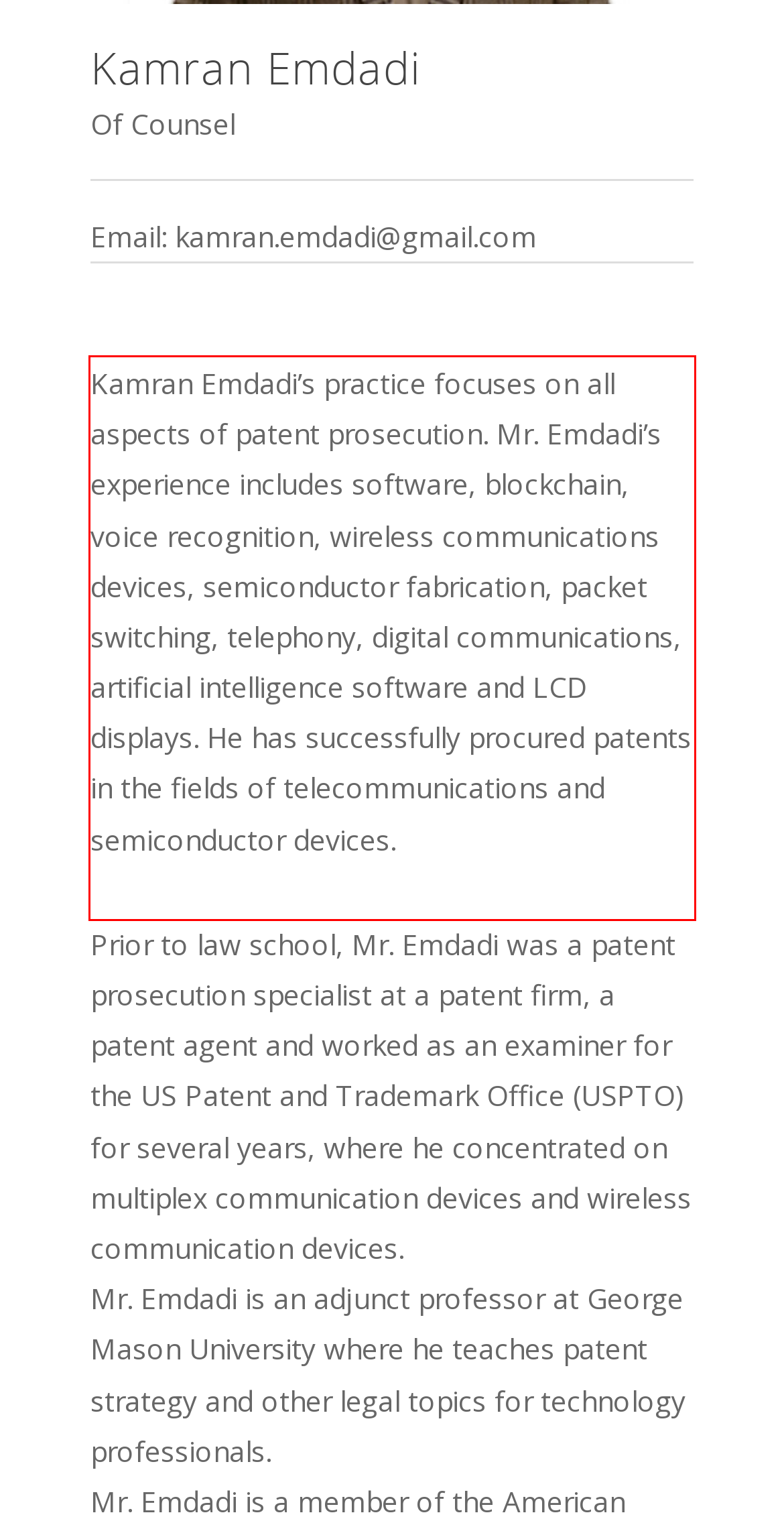Within the screenshot of a webpage, identify the red bounding box and perform OCR to capture the text content it contains.

Kamran Emdadi’s practice focuses on all aspects of patent prosecution. Mr. Emdadi’s experience includes software, blockchain, voice recognition, wireless communications devices, semiconductor fabrication, packet switching, telephony, digital communications, artificial intelligence software and LCD displays. He has successfully procured patents in the fields of telecommunications and semiconductor devices.